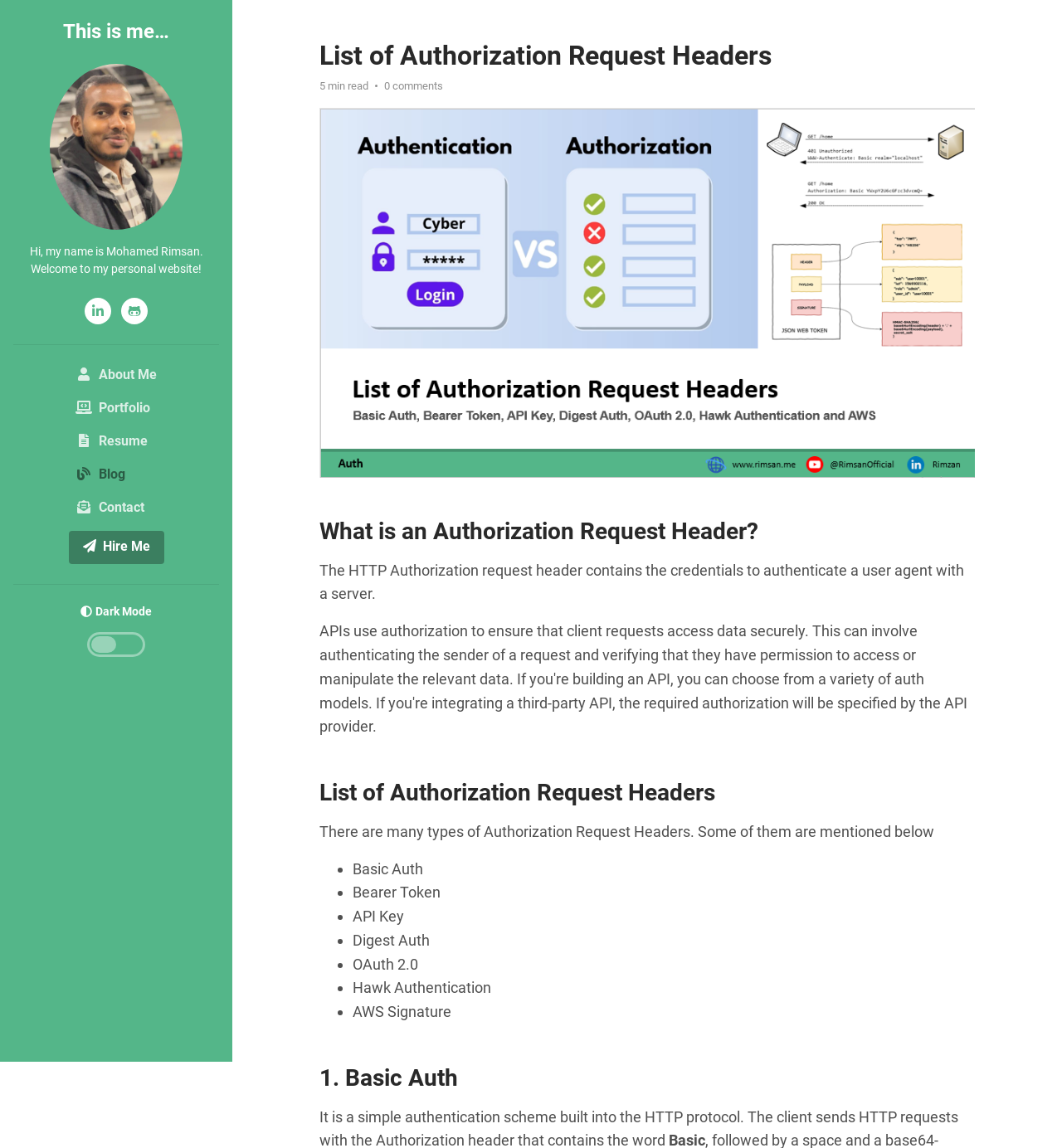Analyze the image and give a detailed response to the question:
What is the estimated reading time of the article?

The estimated reading time of the article is mentioned as '5 min read' which is located at the top of the webpage, next to the heading 'List of Authorization Request Headers'.